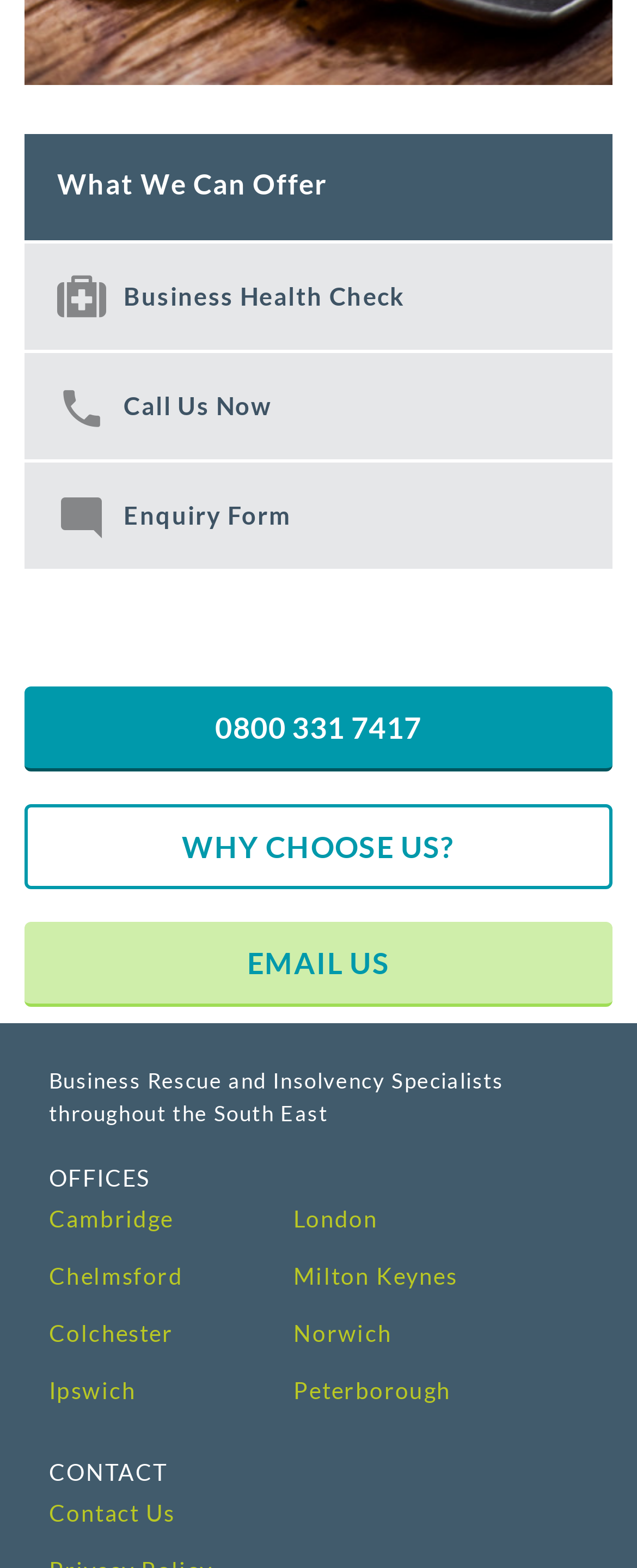Find the bounding box coordinates for the area you need to click to carry out the instruction: "Check the privacy policy". The coordinates should be four float numbers between 0 and 1, indicated as [left, top, right, bottom].

None